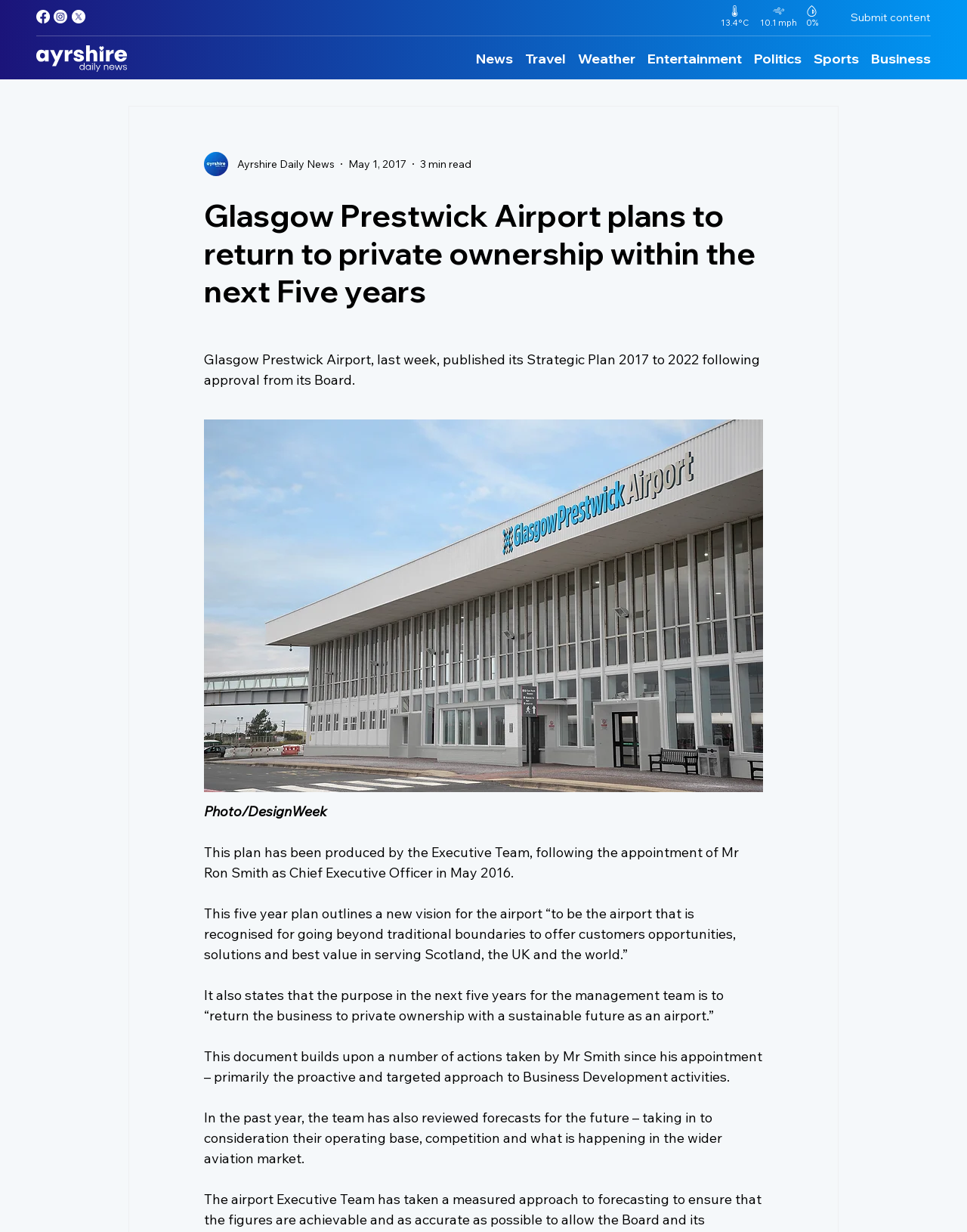Given the description: "#comp-lsgsa5nj_r_comp-liu7a4zw svg [data-color="1"] {fill: #FFFFFF;}", determine the bounding box coordinates of the UI element. The coordinates should be formatted as four float numbers between 0 and 1, [left, top, right, bottom].

[0.038, 0.037, 0.131, 0.058]